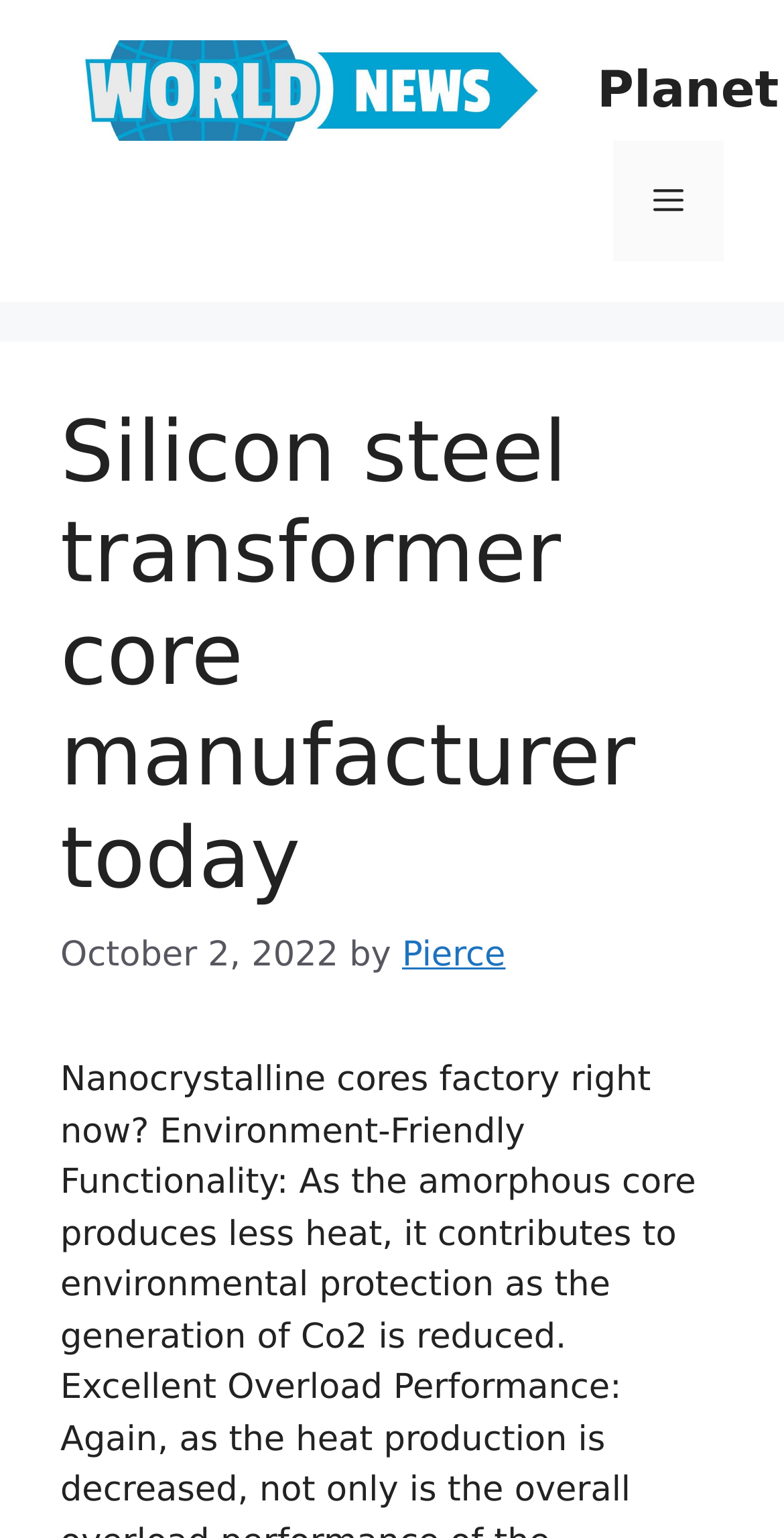Is the menu expanded?
From the details in the image, provide a complete and detailed answer to the question.

I found that the menu is not expanded by looking at the button element with the text 'Menu', which has an attribute 'expanded' set to 'False'.